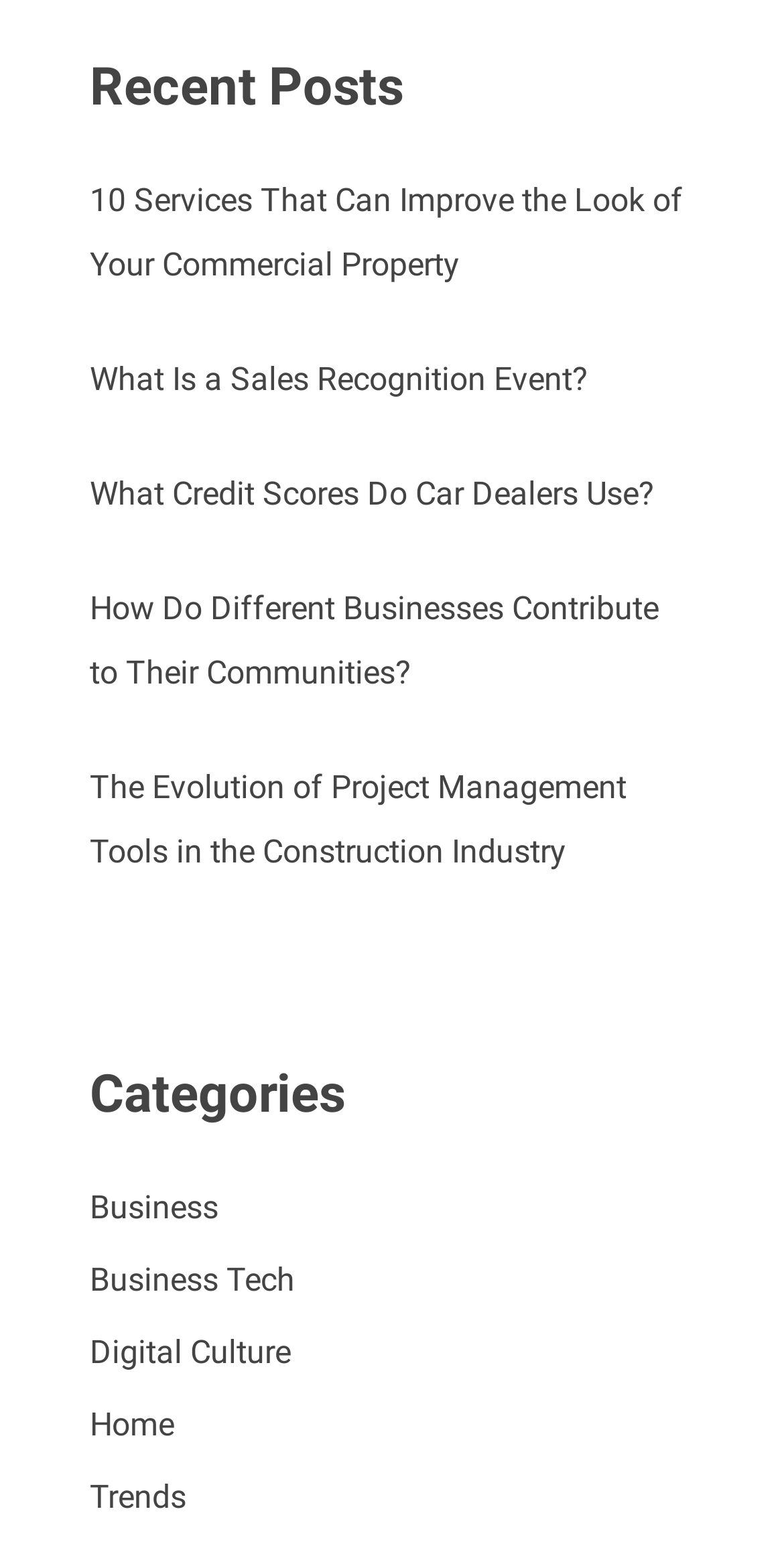Kindly determine the bounding box coordinates for the clickable area to achieve the given instruction: "learn about project management tools in construction industry".

[0.114, 0.496, 0.799, 0.562]